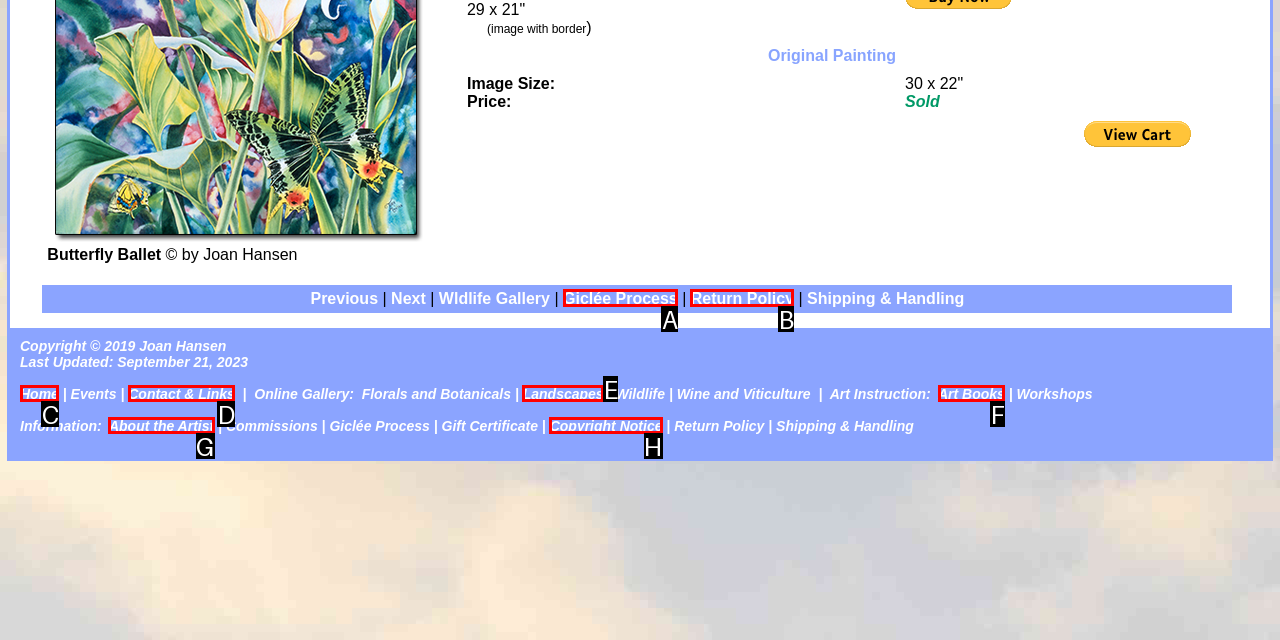Identify the option that corresponds to the given description: Return Policy. Reply with the letter of the chosen option directly.

B